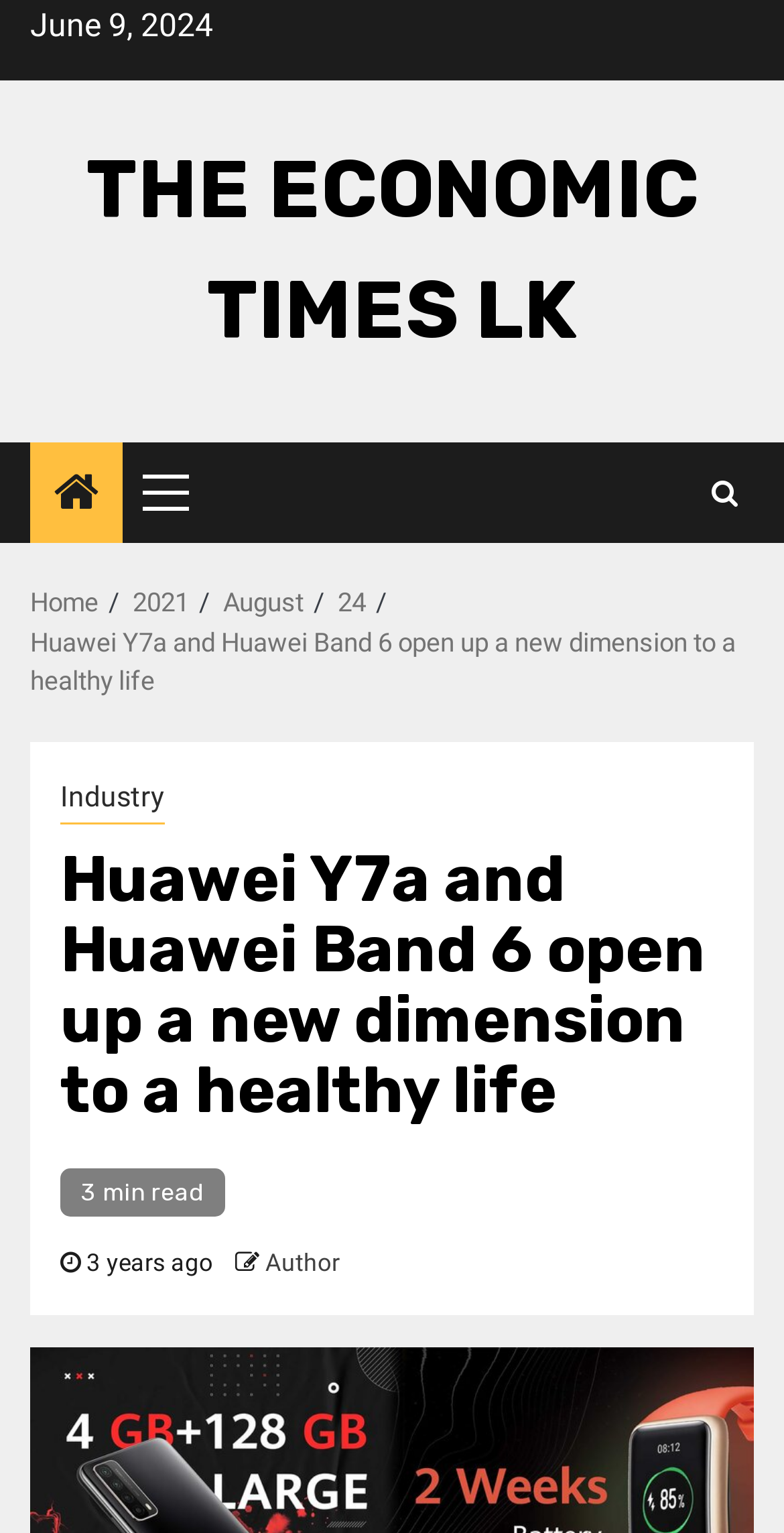Locate the bounding box of the UI element described in the following text: "Podcasts".

None